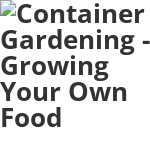Detail the scene shown in the image extensively.

The image titled "Container Gardening - Growing Your Own Food" visually represents the theme of the article, which emphasizes the benefits and practicality of growing food in containers. This method is ideal for those with limited space or who wish to minimize physical effort typically associated with traditional gardening. The accompanying text discusses the advantages of container gardening, including ease of access and the satisfaction derived from home-grown produce. The focus on DIY gardening techniques showcases how individuals can cultivate vegetables, fruits, and herbs, reflecting a sustainable lifestyle and encouraging readers to consider starting their own container gardening journey.